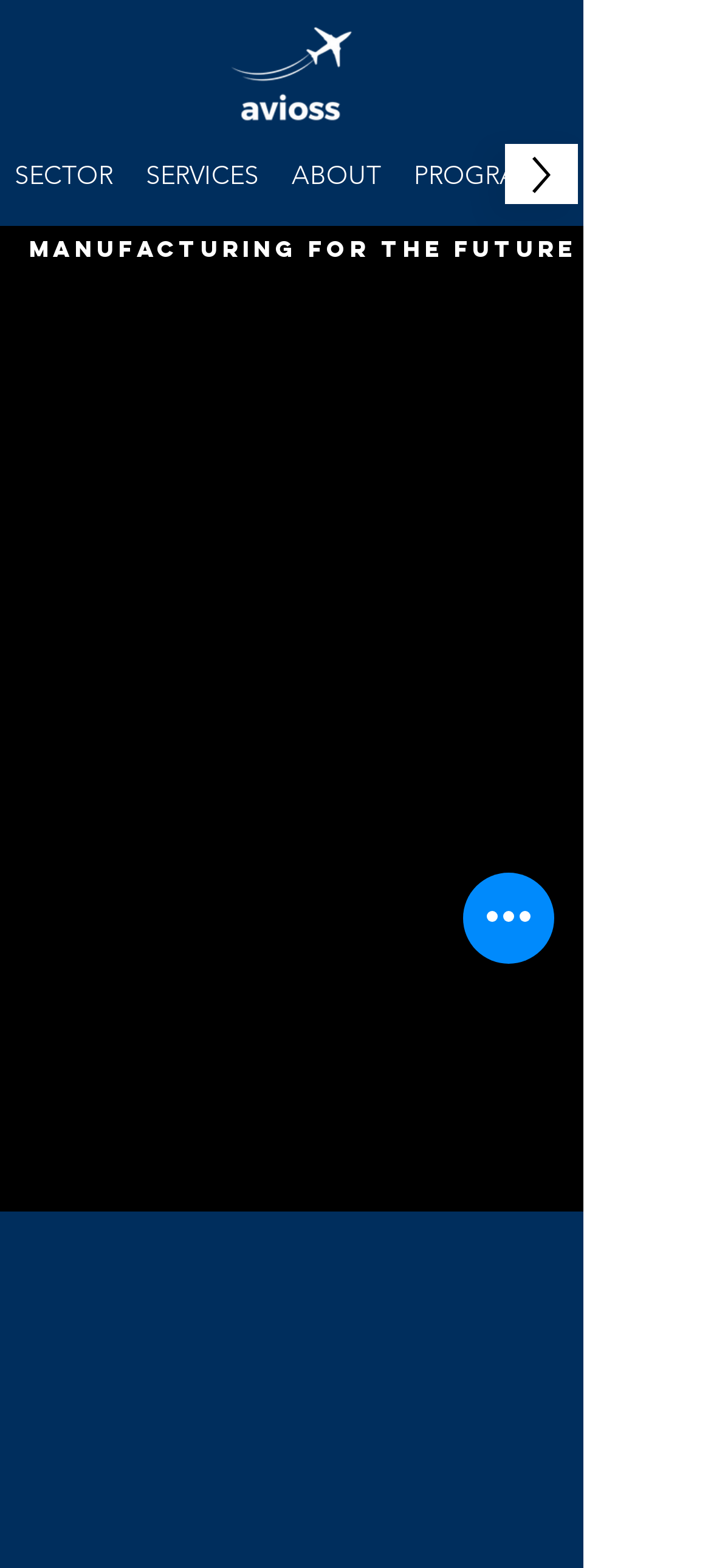What is the main service offered?
Look at the screenshot and respond with a single word or phrase.

Manufacturing Services